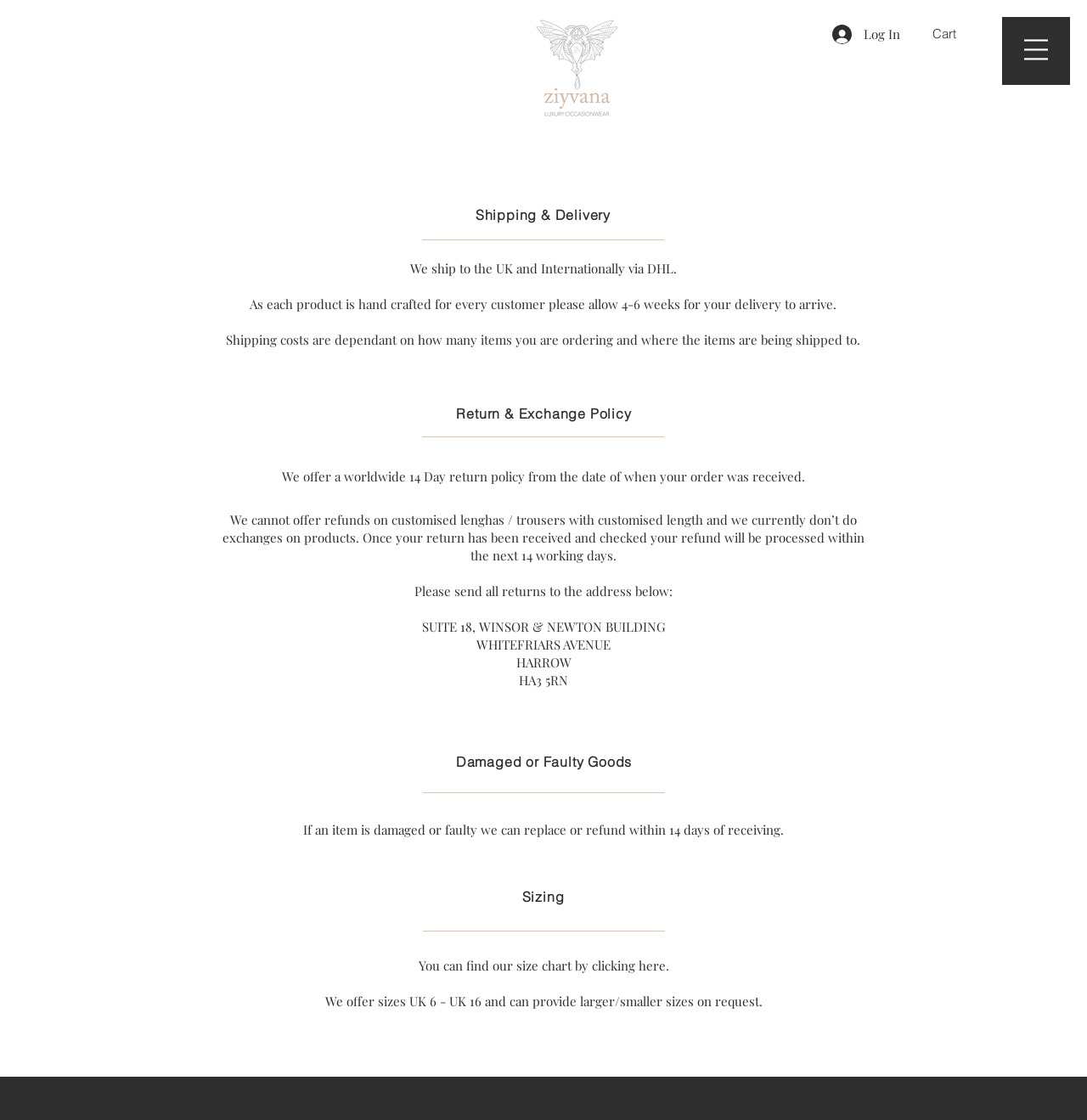Elaborate on the information and visuals displayed on the webpage.

The webpage is a FAQ page for Ziyvana, with a prominent logo at the top left corner. Below the logo, there are three buttons: "Cart" at the top right corner, "Log In" at the top center, and another button at the top right corner with no text.

The main content of the page is divided into four sections: Shipping & Delivery, Return & Exchange Policy, Damaged or Faulty Goods, and Sizing. Each section has a heading and several paragraphs of text.

In the Shipping & Delivery section, there are three paragraphs of text explaining the shipping process, including the estimated delivery time and shipping costs. 

The Return & Exchange Policy section has four paragraphs of text outlining the return policy, including the time frame for returns and the process for refunds.

The Damaged or Faulty Goods section has one paragraph of text explaining the process for replacing or refunding damaged or faulty items.

The Sizing section has two paragraphs of text providing information on sizing, including a link to a size chart and the available size range.

Throughout the page, there are no images except for the logo at the top left corner and a small image next to the "Log In" button.